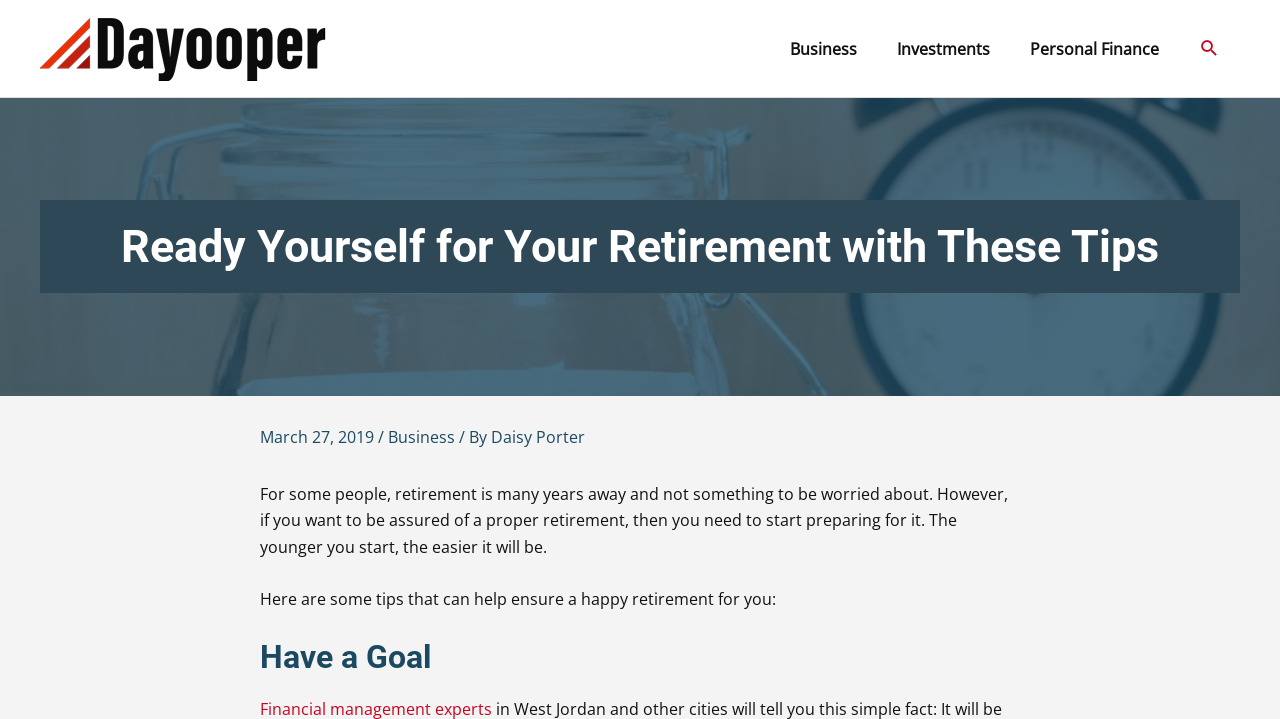Generate a thorough caption detailing the webpage content.

The webpage is focused on retirement planning, with the title "Look Forward to a Happy Retirement with the Right Preparation | Dayooper" at the top. A logo is situated at the top left corner, with a navigation menu to the right, containing links to "Business", "Investments", "Personal Finance", and a search icon link at the far right. 

Below the navigation menu, there is a section dedicated to a retirement fund, which takes up the full width of the page. Within this section, there is a heading "Ready Yourself for Your Retirement with These Tips" at the top, followed by a subheading with the date "March 27, 2019", and links to "Business" and the author "Daisy Porter". 

The main content of the page is a paragraph of text that discusses the importance of planning for retirement, emphasizing that the earlier one starts, the easier it will be. This is followed by a subheading "Here are some tips that can help ensure a happy retirement for you:", and another heading "Have a Goal" further down the page.